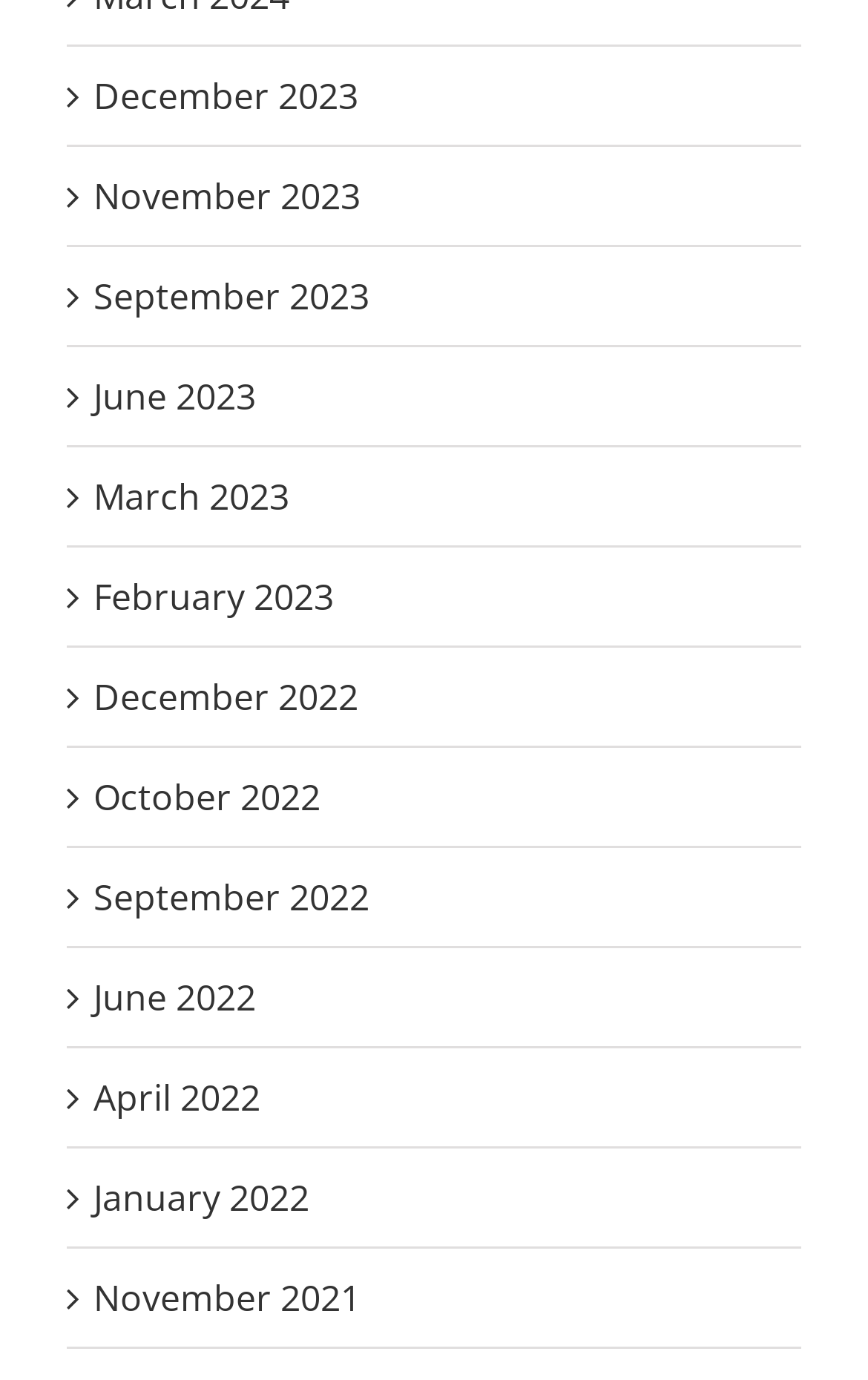What is the earliest month listed?
Refer to the screenshot and respond with a concise word or phrase.

November 2021